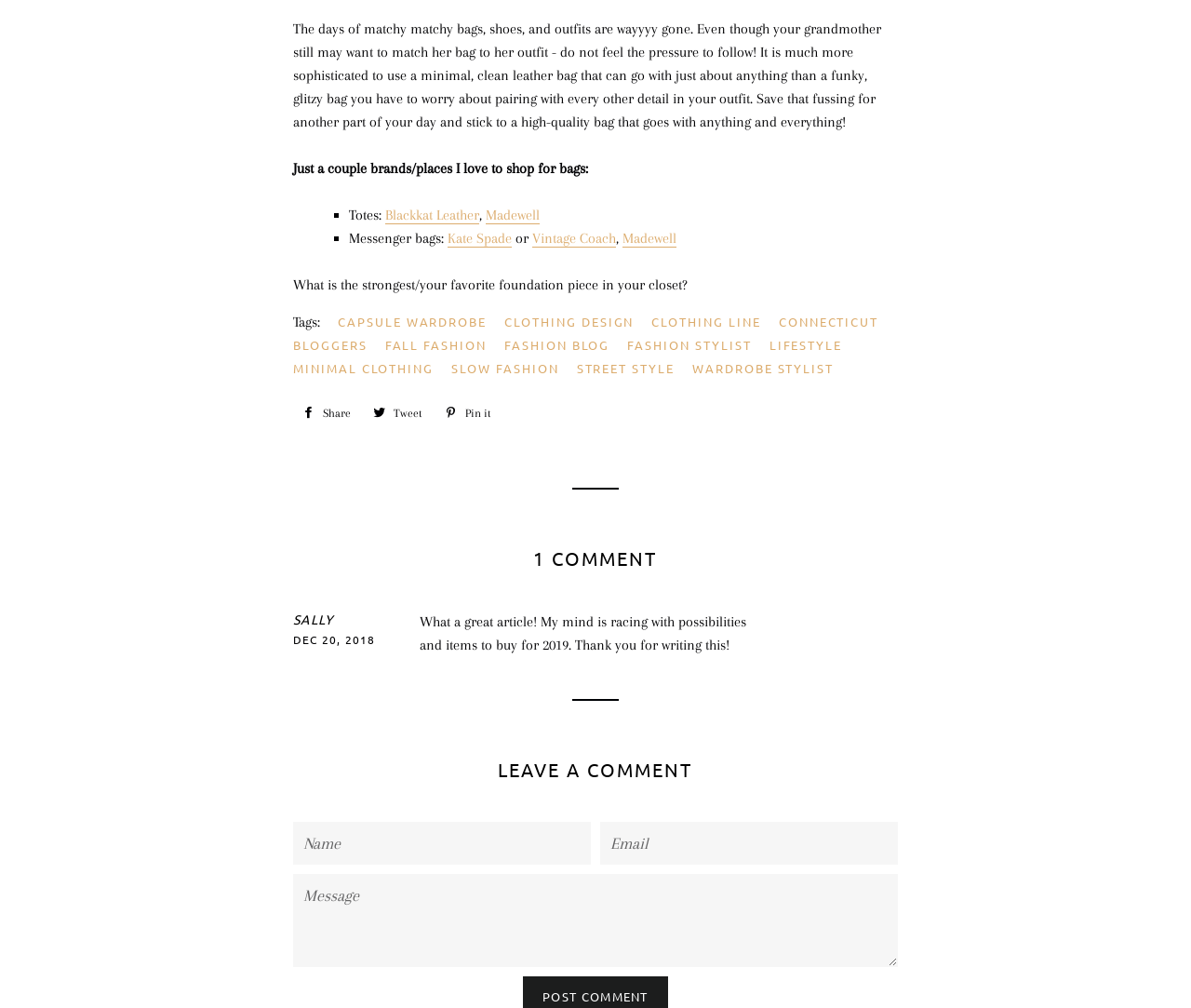Please identify the bounding box coordinates for the region that you need to click to follow this instruction: "Click on the link to Blackkat Leather".

[0.323, 0.205, 0.402, 0.222]